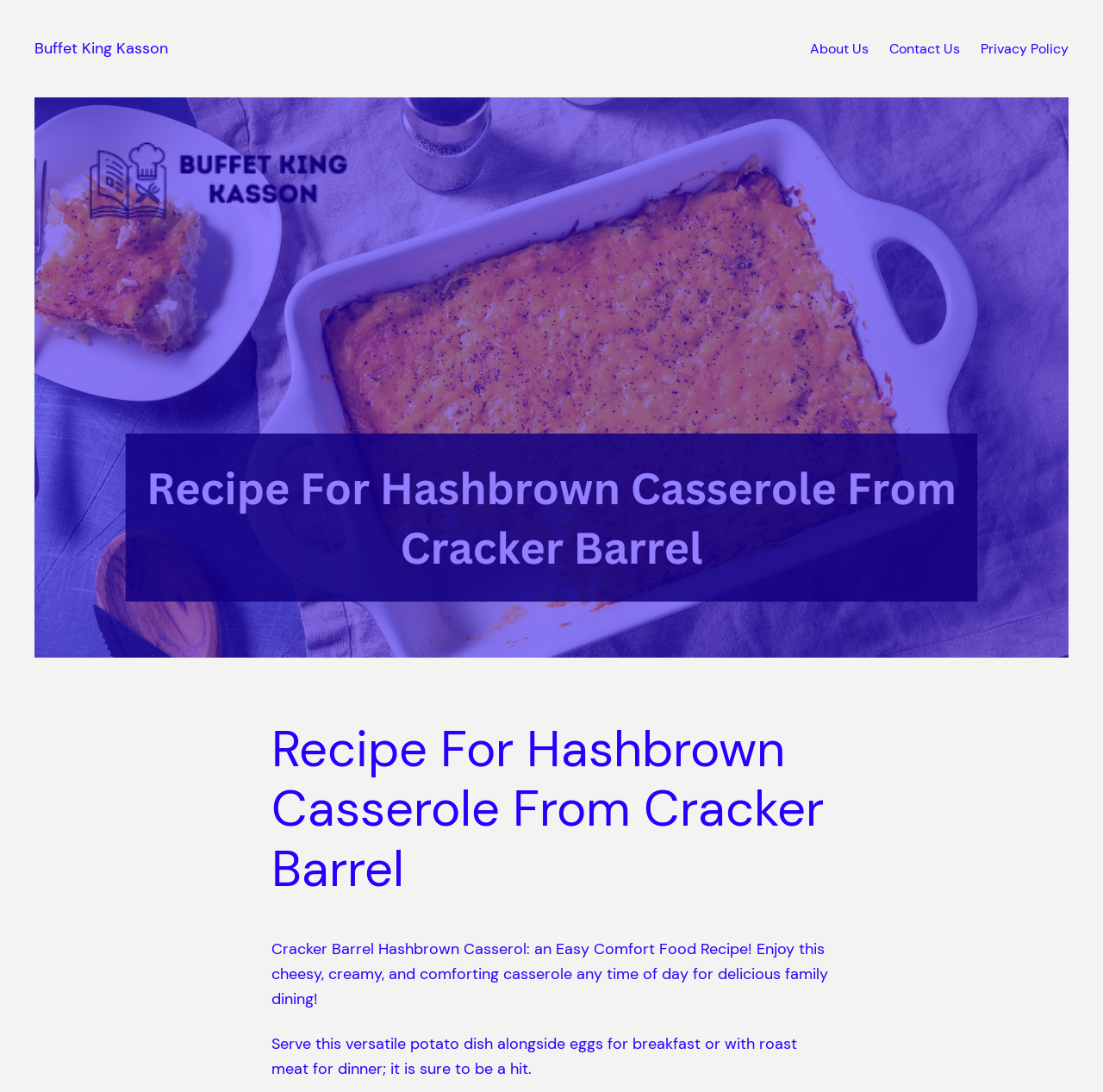Analyze the image and provide a detailed answer to the question: What is the purpose of the potato dish?

The purpose of the potato dish can be inferred from the description of the recipe, which states 'Enjoy this cheesy, creamy, and comforting casserole any time of day for delicious family dining!'. This suggests that the dish is intended to be served to families.